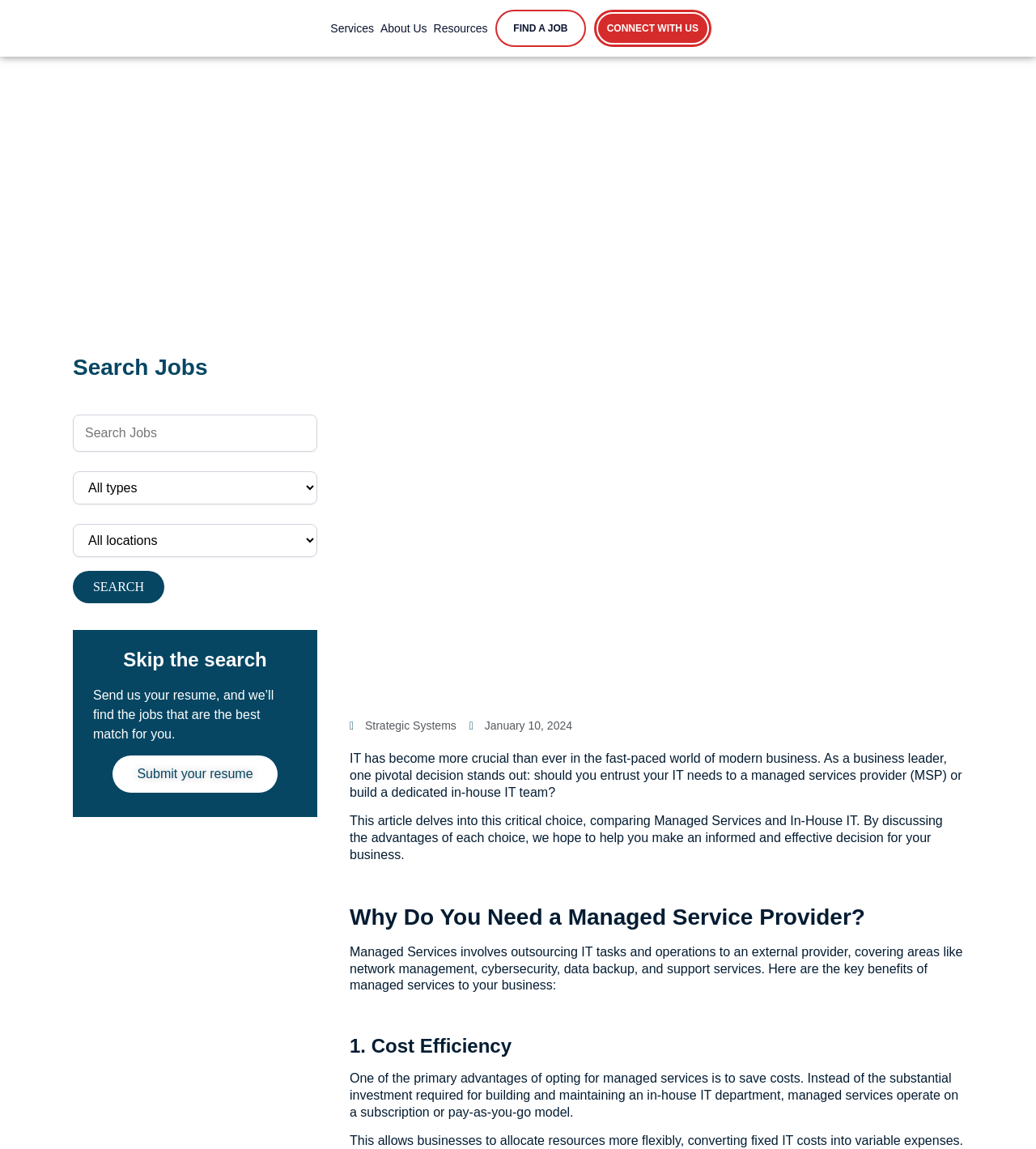Respond with a single word or short phrase to the following question: 
What is the benefit of managed services mentioned in the webpage?

Cost Efficiency